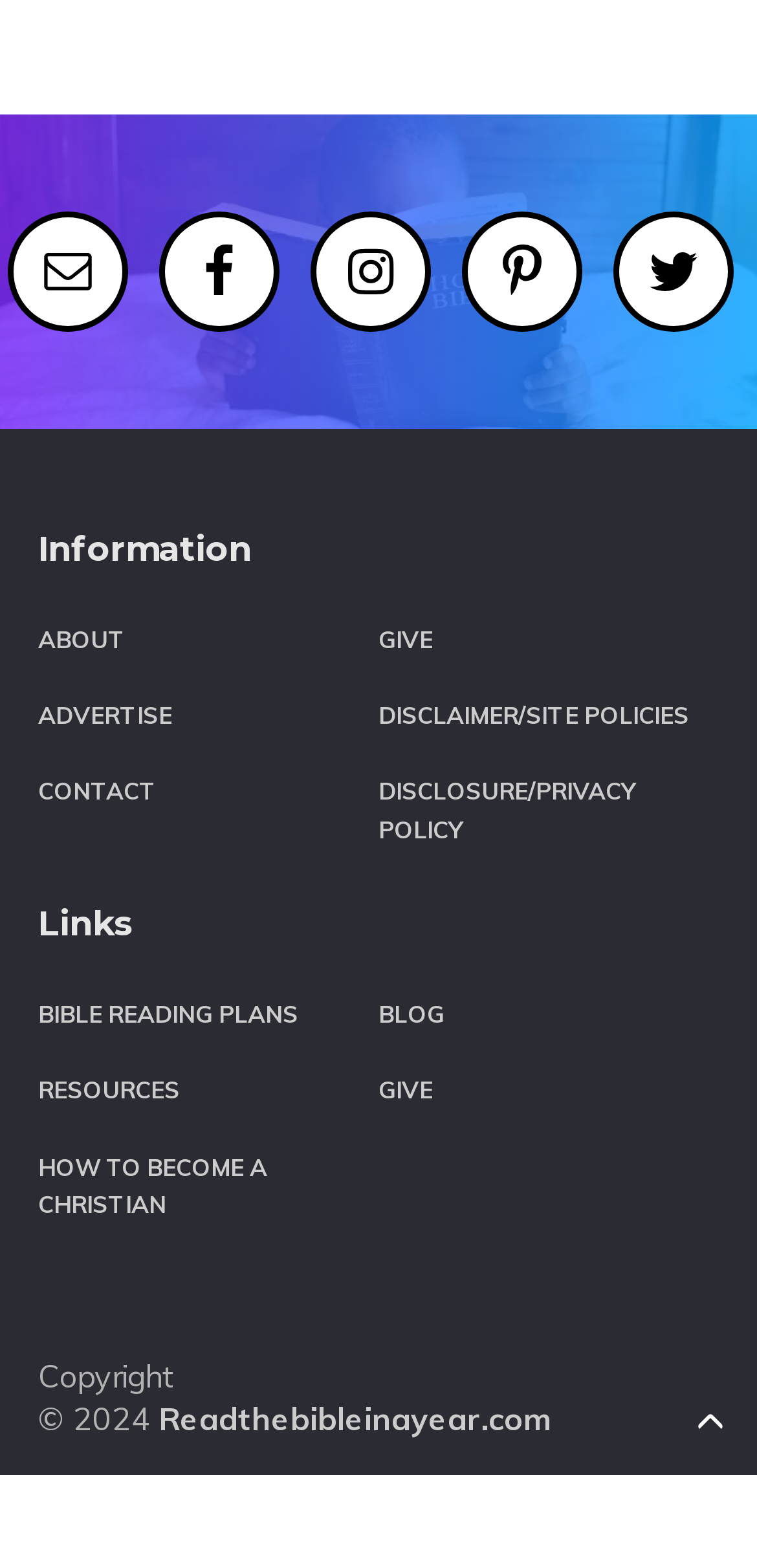What is the last link in the 'Links' section?
Answer the question based on the image using a single word or a brief phrase.

HOW TO BECOME A CHRISTIAN